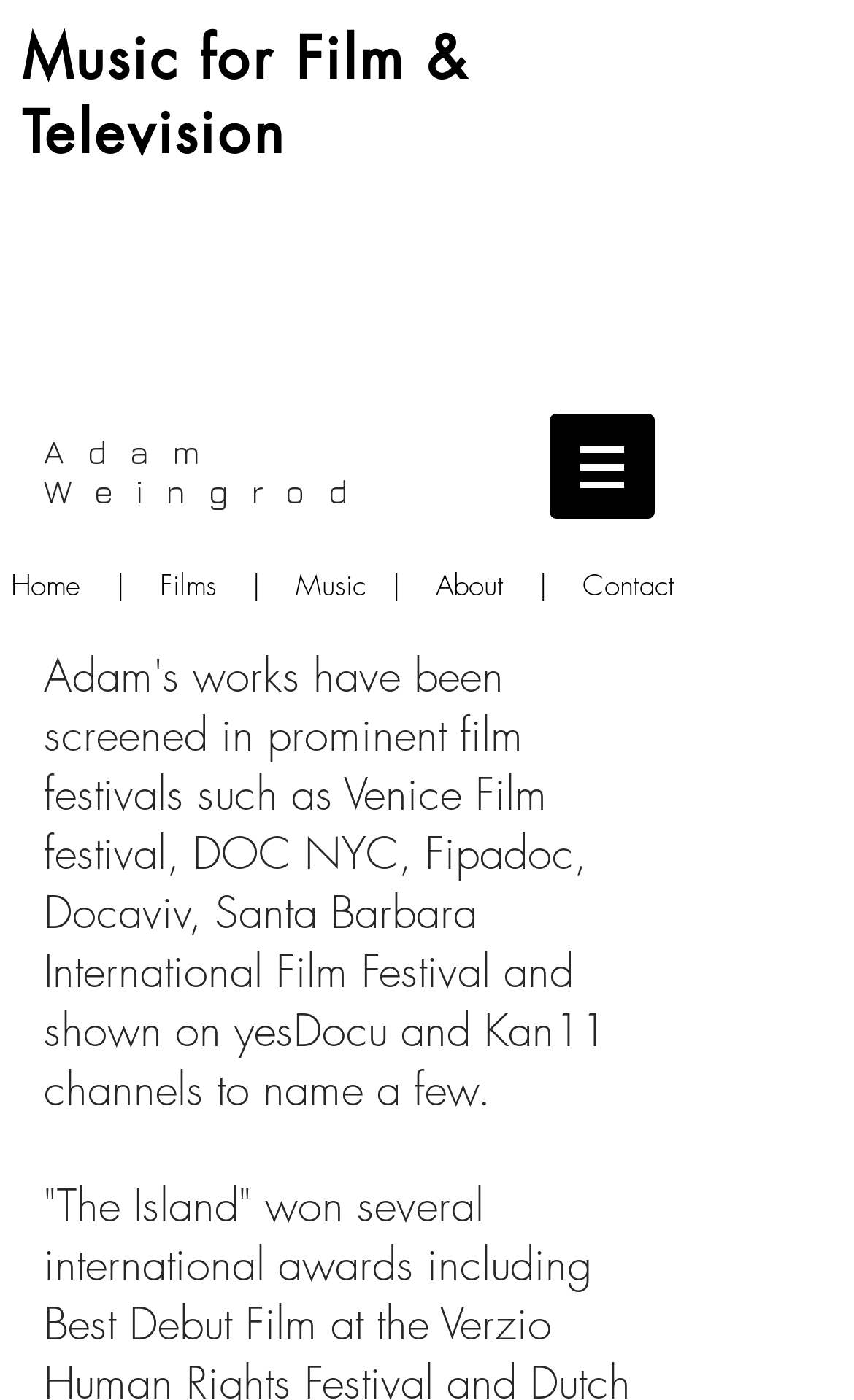Refer to the image and provide a thorough answer to this question:
Is the menu expanded or not?

The button with a popup menu has the property 'expanded: False', indicating that the menu is not expanded.